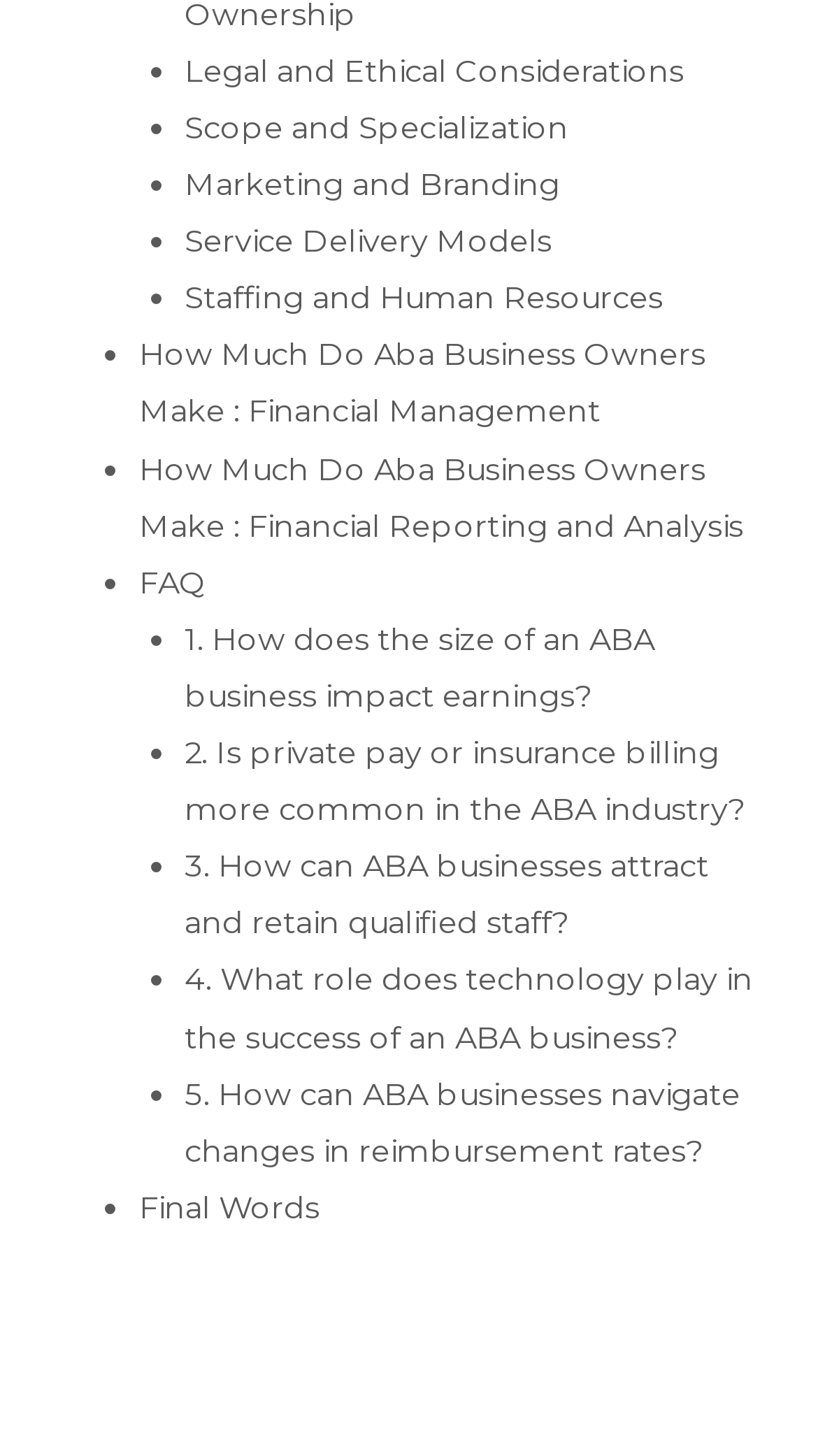How many links are there in the webpage?
Using the image provided, answer with just one word or phrase.

15